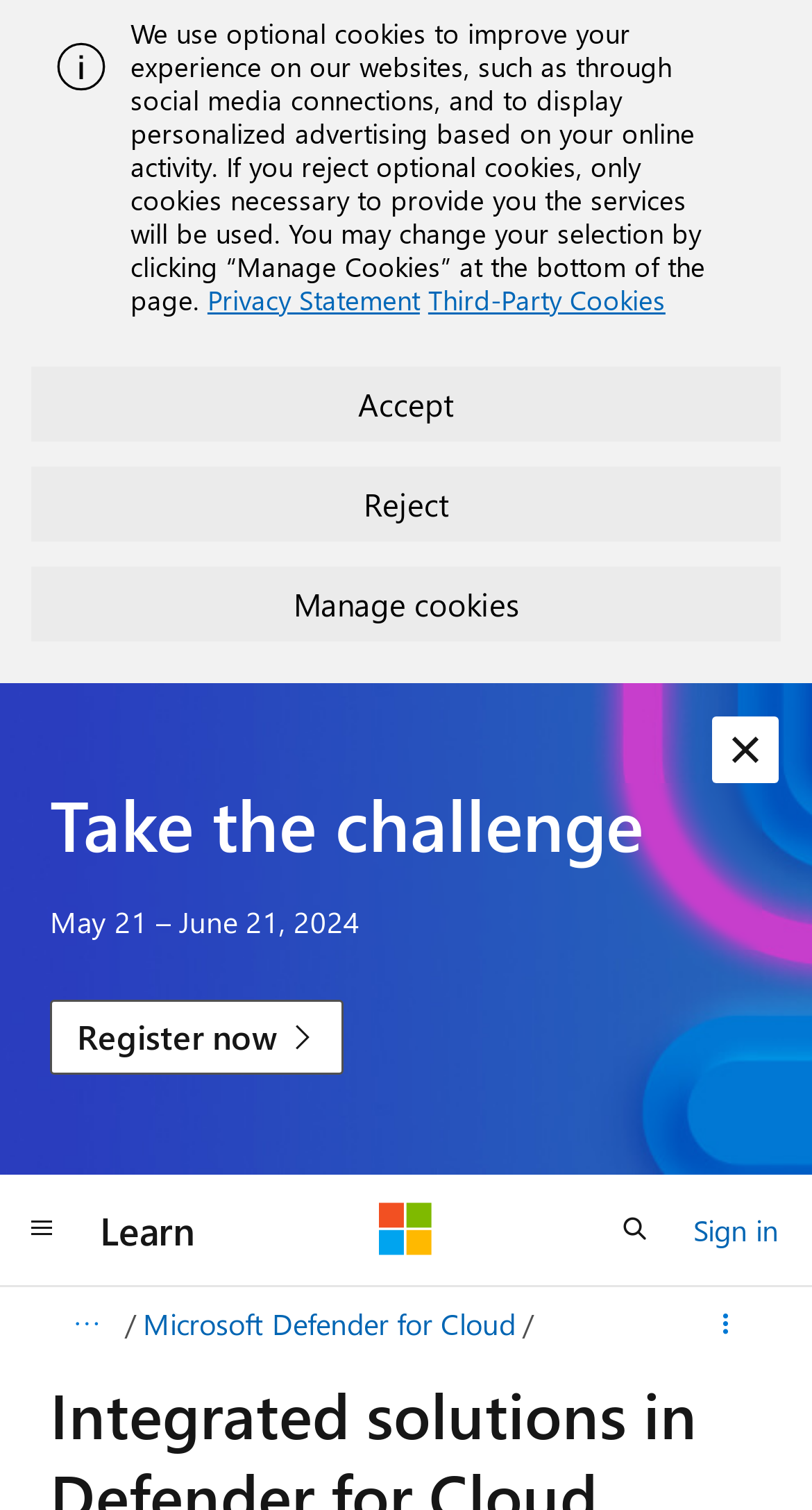Extract the main title from the webpage.

Integrated solutions in Defender for Cloud